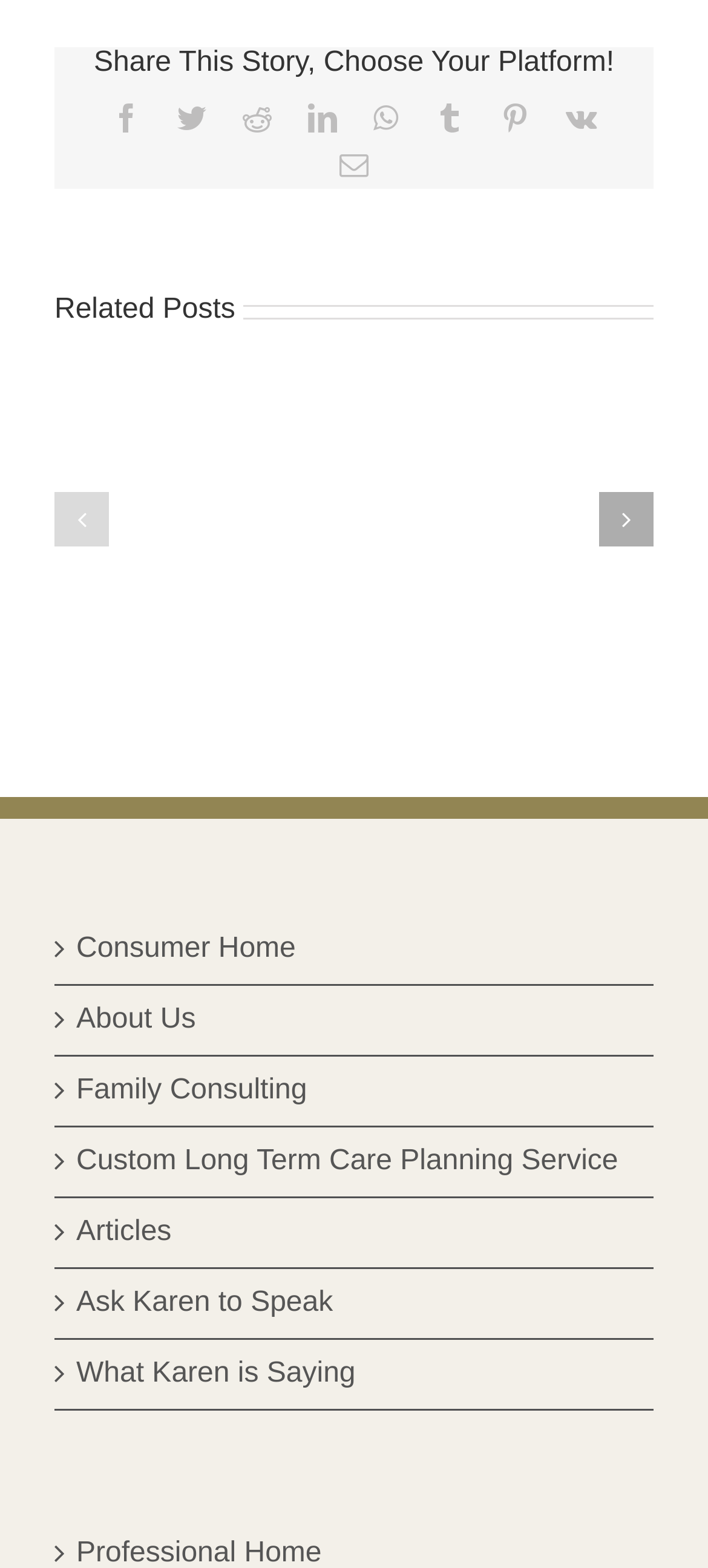Is the 'Previous slide' button enabled? Based on the screenshot, please respond with a single word or phrase.

No